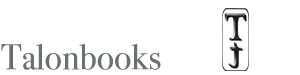Give a short answer using one word or phrase for the question:
What does the stylized icon in the logo symbolize?

Collaborative spirit and literary focus